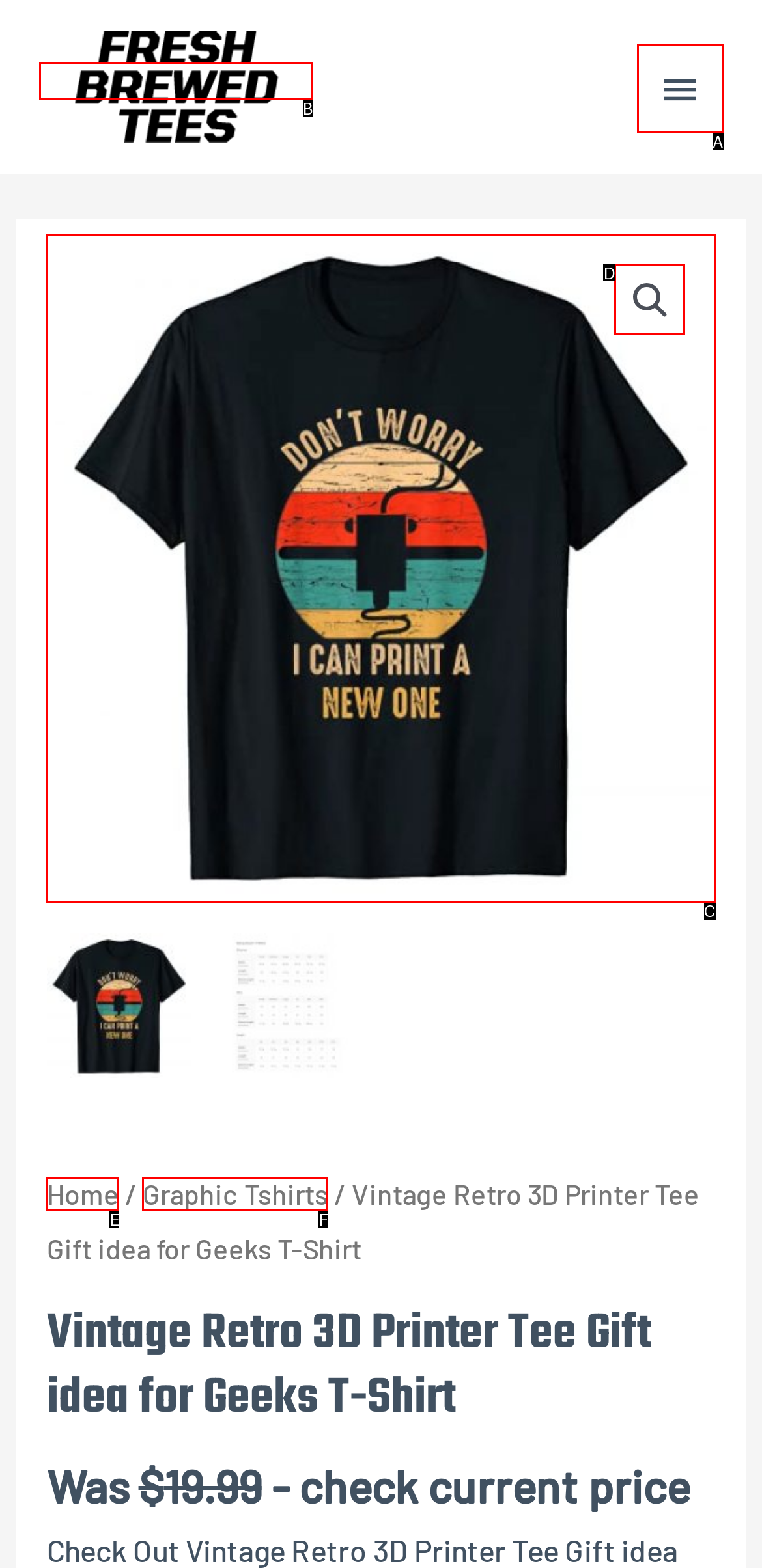Choose the HTML element that aligns with the description: Chromatic Premium WordPress Theme. Indicate your choice by stating the letter.

None